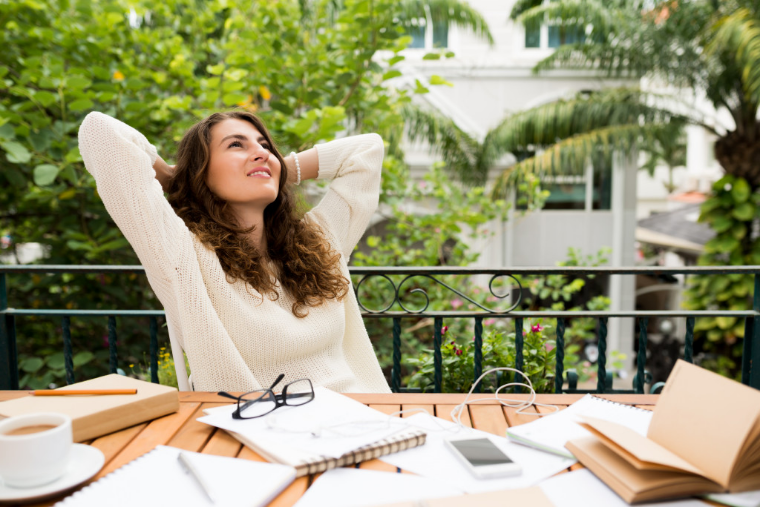Explain the details of the image comprehensively.

A young woman with long, curly hair is seated at a table outdoors, enjoying a moment of relaxation. She is dressed in a cozy, cream-colored sweater, and has her arms comfortably resting behind her head, exuding a sense of calm and contentment. The setting is vibrant, surrounded by lush greenery, with palm trees providing a serene backdrop. On the table in front of her are various items including notepads, a pair of glasses, and a cup of coffee, indicating a creative workspace. This image captures the essence of taking a break as an author, reflecting on the importance of self-confidence and creativity in improving one’s image as a writer.